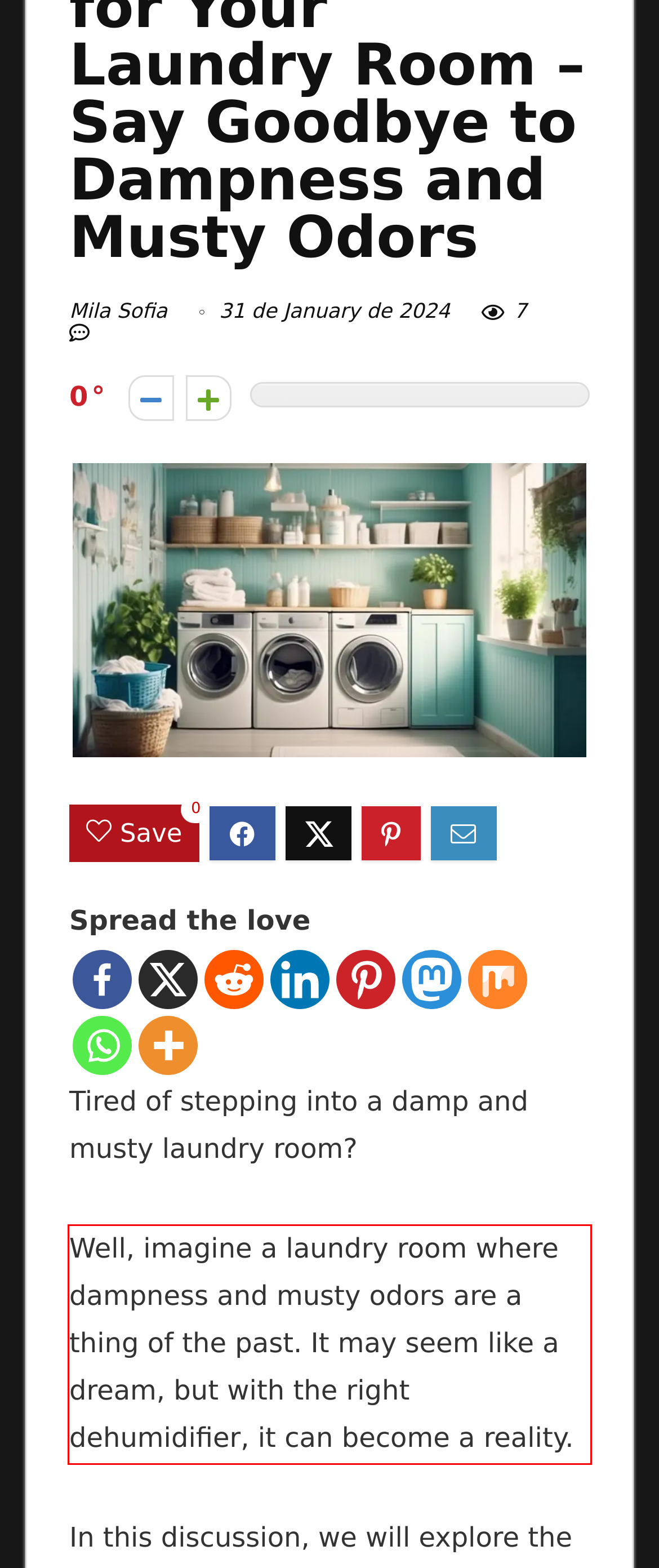Please examine the webpage screenshot containing a red bounding box and use OCR to recognize and output the text inside the red bounding box.

Well, imagine a laundry room where dampness and musty odors are a thing of the past. It may seem like a dream, but with the right dehumidifier, it can become a reality.